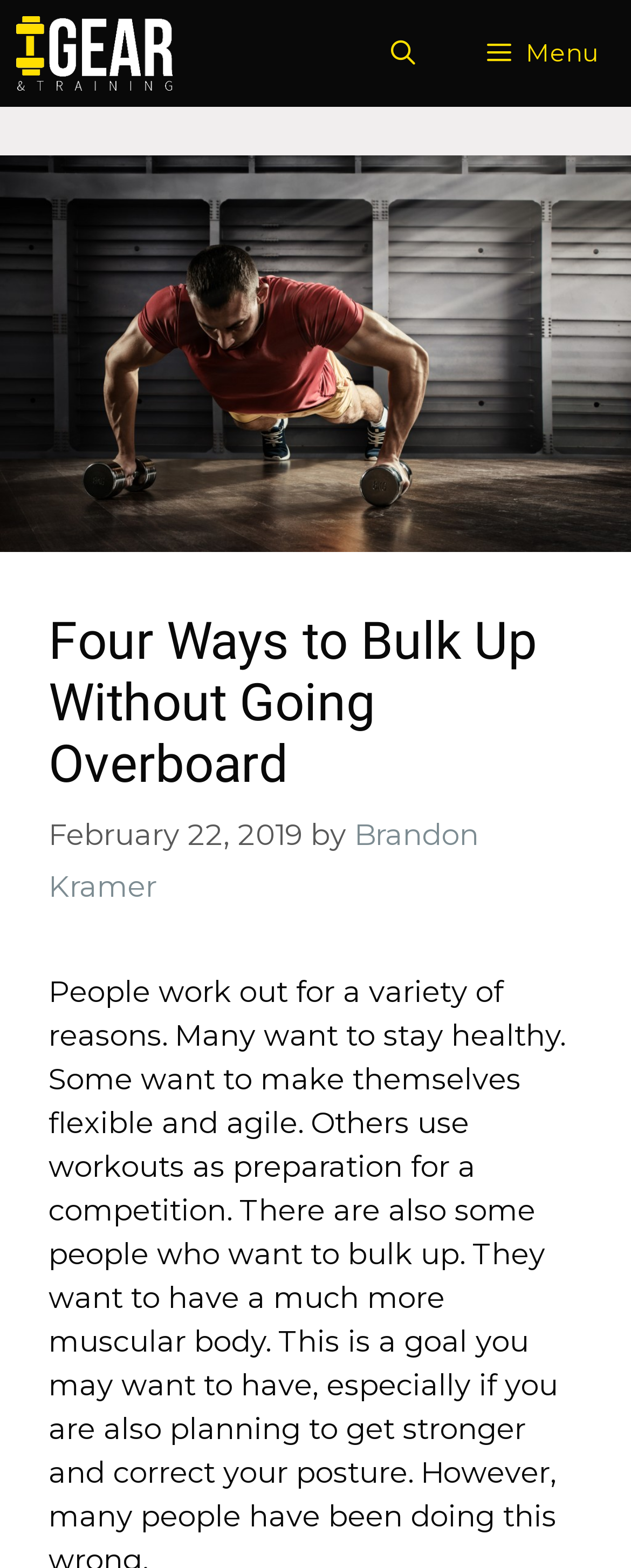Is the menu button expanded?
Using the image provided, answer with just one word or phrase.

False